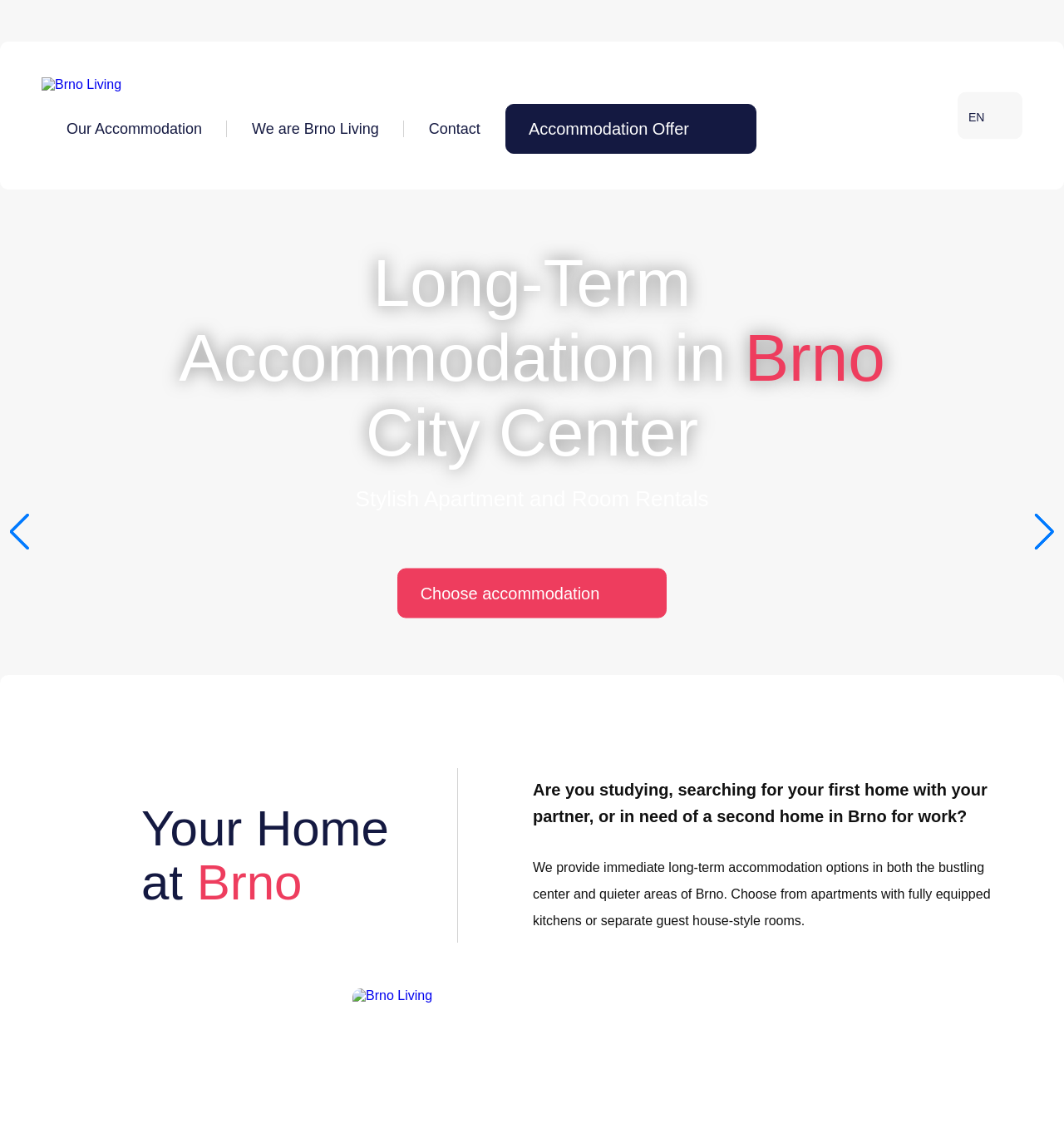Please provide a short answer using a single word or phrase for the question:
What is the purpose of the 'Choose accommodation' button?

To select accommodation